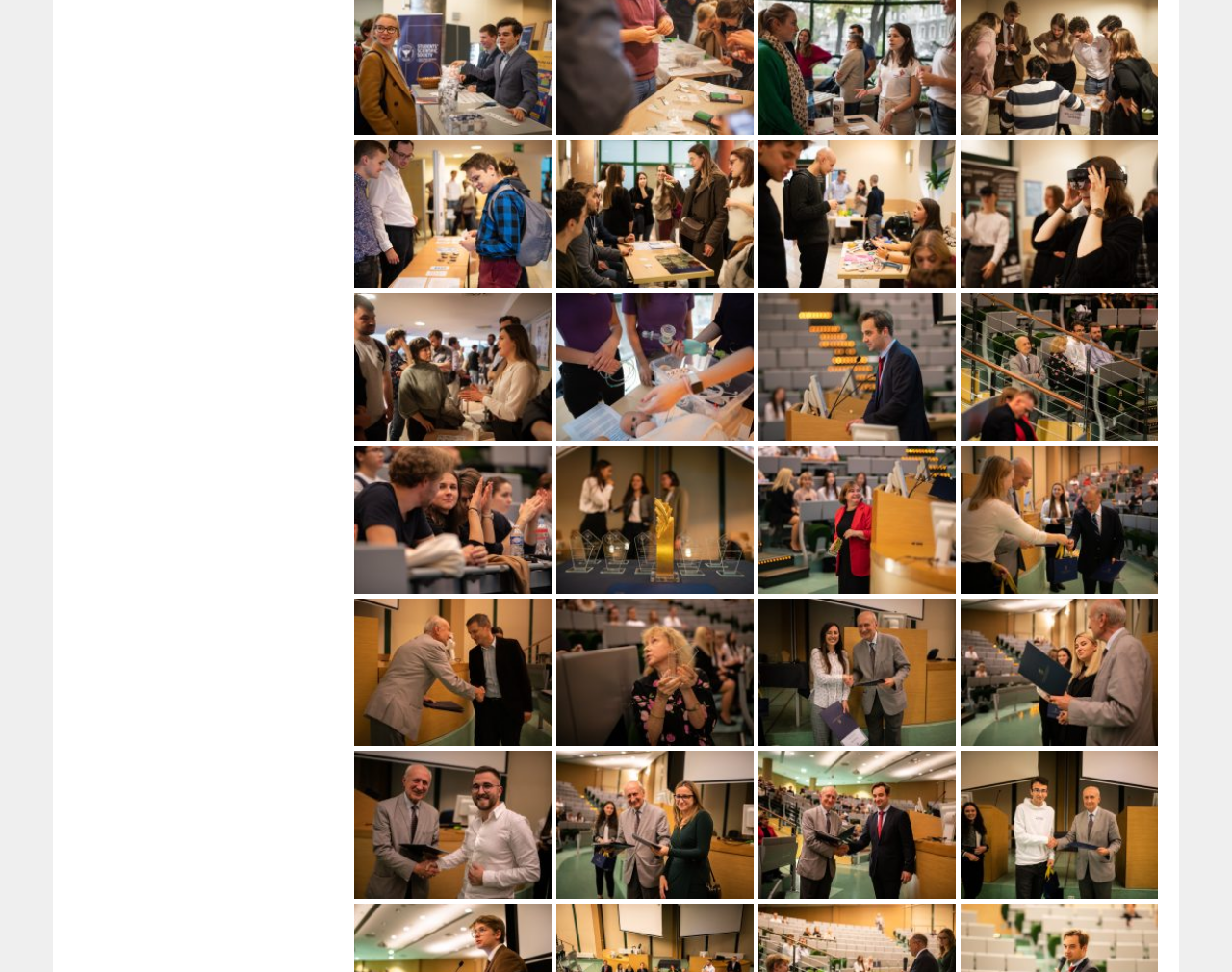Specify the bounding box coordinates of the area to click in order to follow the given instruction: "view image DSC1532."

[0.615, 0.773, 0.775, 0.925]